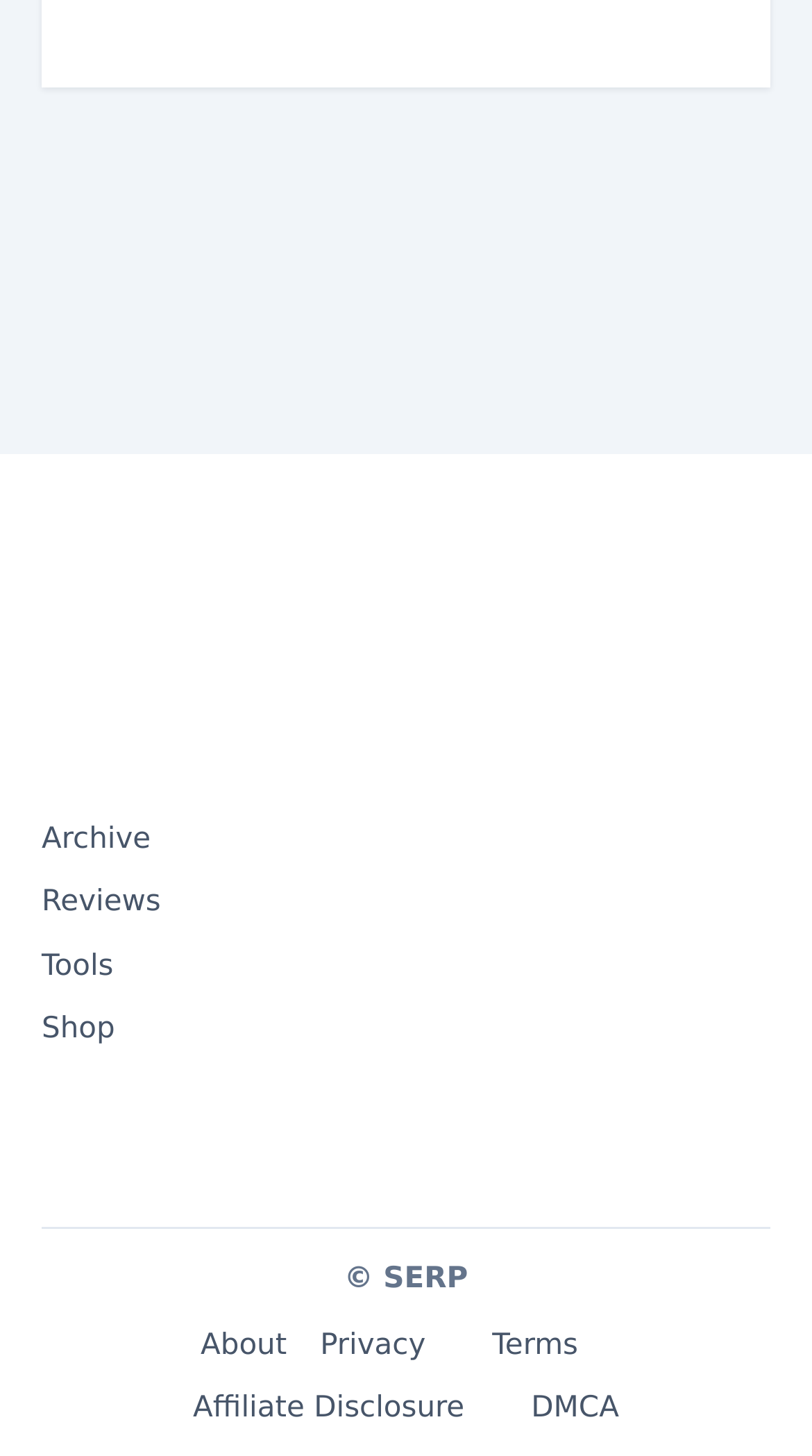Please provide the bounding box coordinates in the format (top-left x, top-left y, bottom-right x, bottom-right y). Remember, all values are floating point numbers between 0 and 1. What is the bounding box coordinate of the region described as: Shop

[0.051, 0.685, 0.469, 0.729]